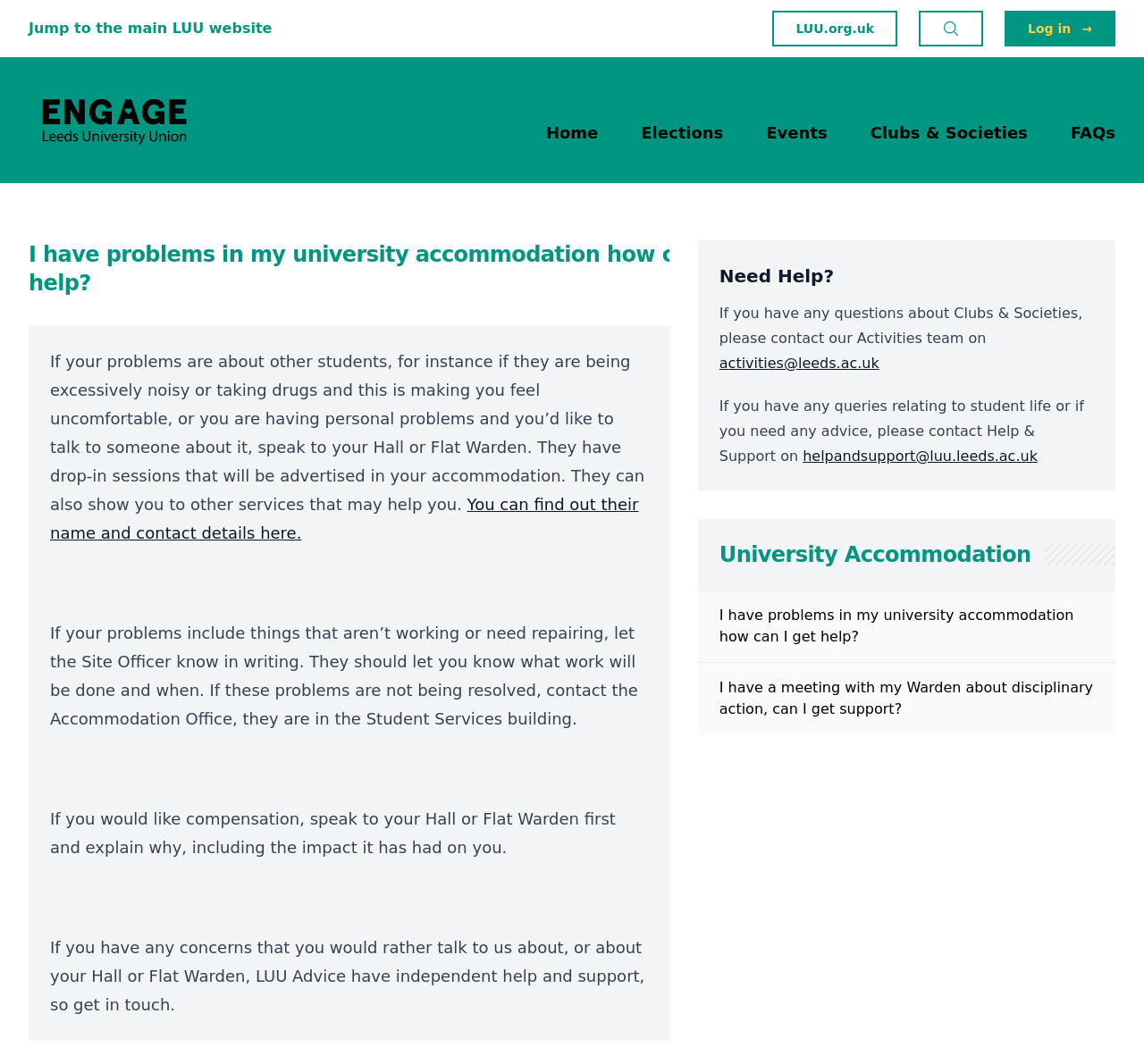Where is the Accommodation Office located?
Refer to the image and answer the question using a single word or phrase.

Student Services building